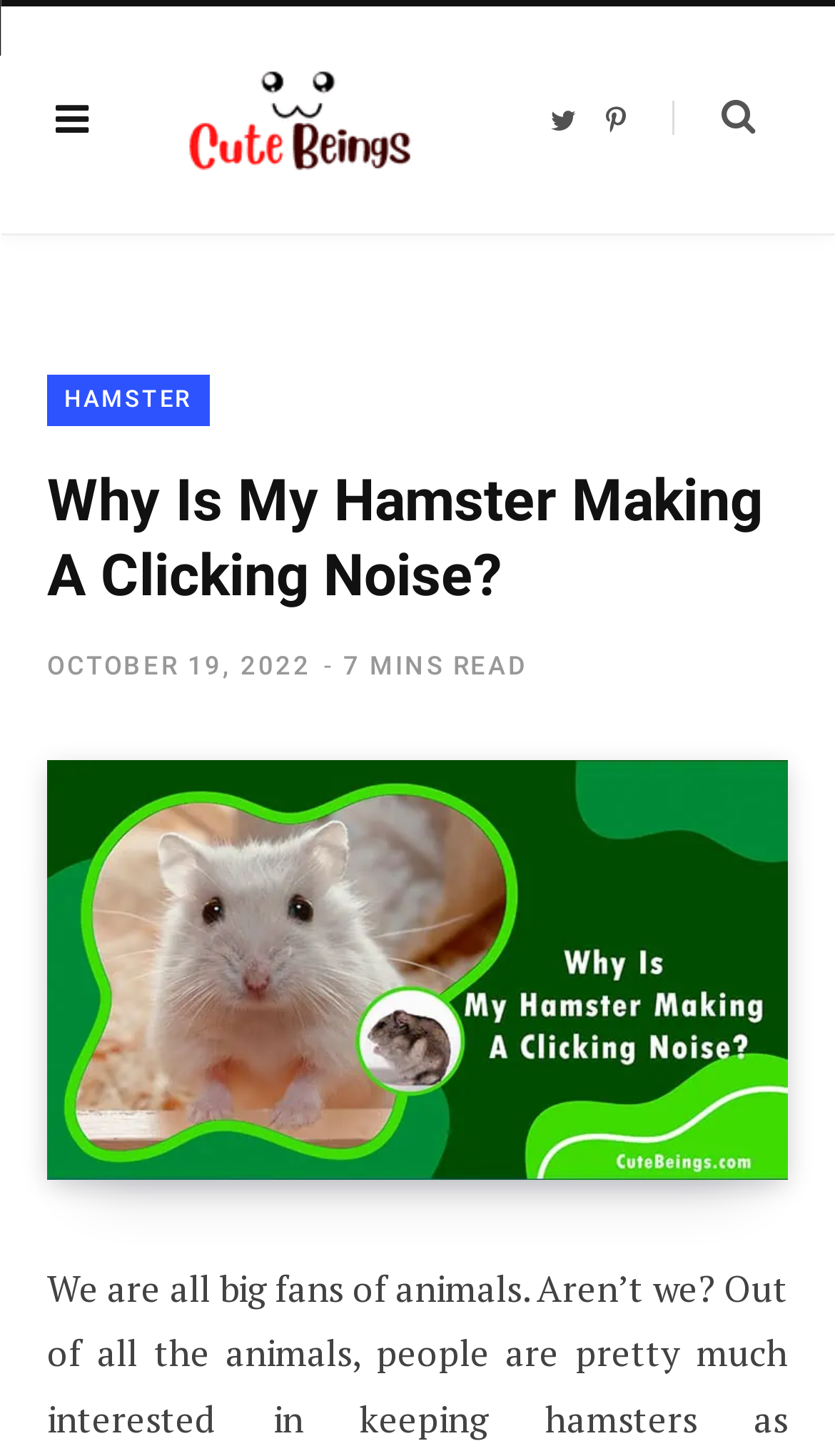Provide a thorough description of this webpage.

The webpage is about an article discussing the reasons behind a hamster making a clicking noise. At the top left, there is a logo of "Cute Beings" which is also a link, accompanied by an image of the same name. To the right of the logo, there are three social media links: Twitter, Pinterest, and another unidentified icon.

Below the logo, there is a large heading that reads "Why Is My Hamster Making A Clicking Noise?" which spans almost the entire width of the page. Underneath the heading, there is a link to the category "HAMSTER" on the left, and a link to the date "OCTOBER 19, 2022" on the right, which also contains a time element. Next to the date, there is a text that indicates the article takes "7 MINS READ".

Further down, there is a large section that appears to be the main content of the article, with a heading that repeats the title of the article "Why Is My Hamster Making A Clicking Noise". This section takes up most of the page's width and height.